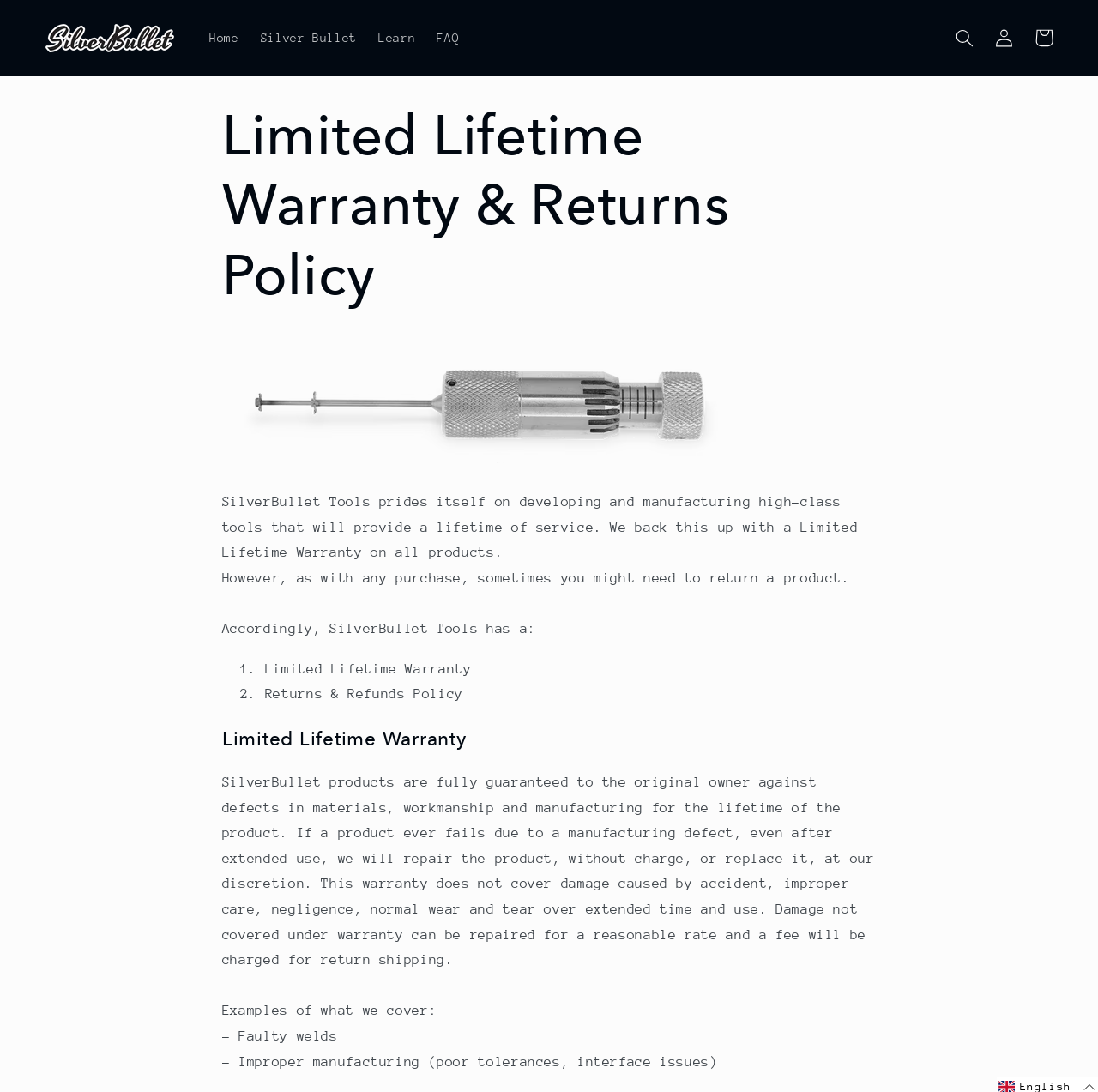How many links are present in the top navigation bar?
Look at the image and provide a short answer using one word or a phrase.

5